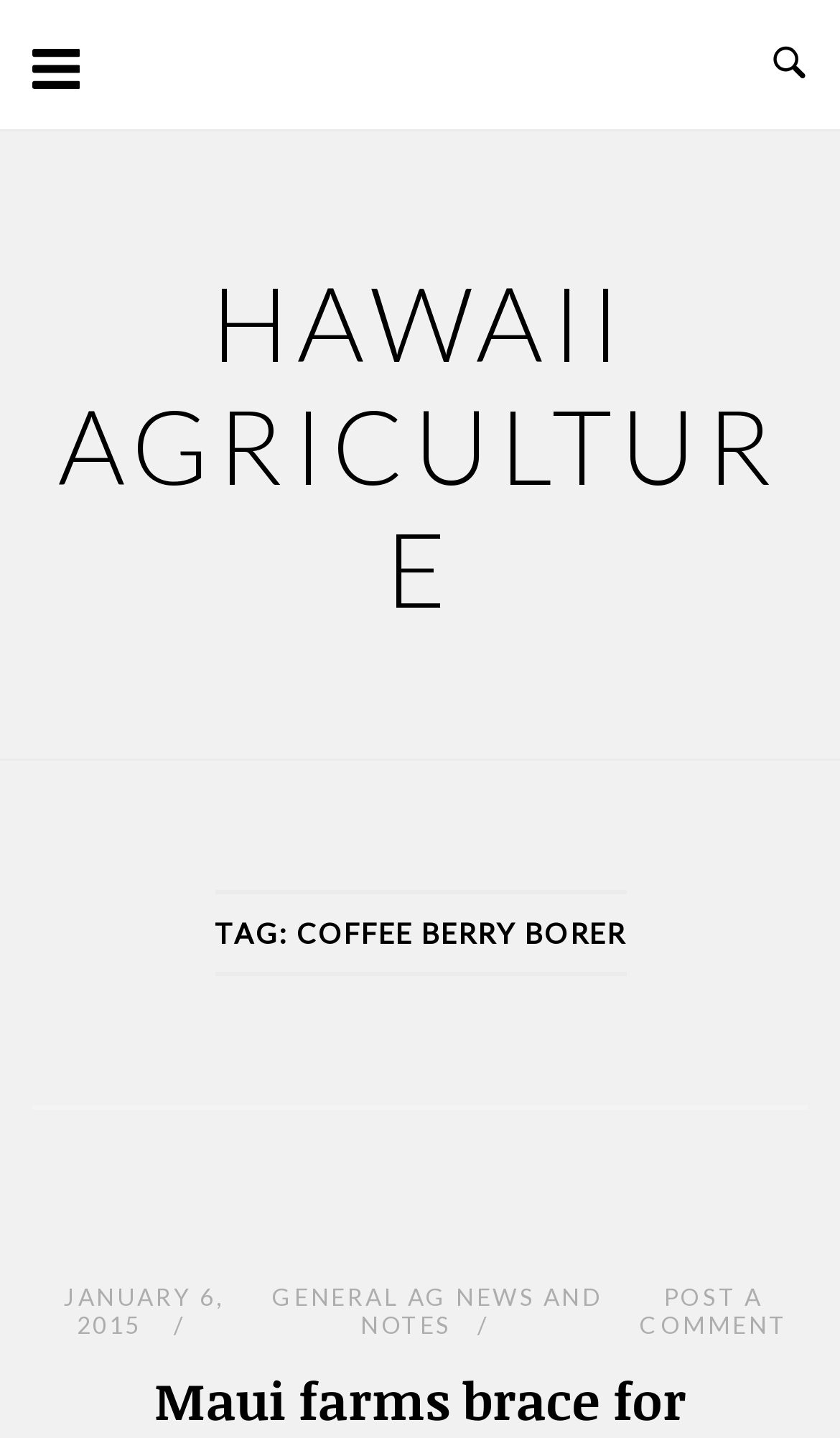Determine the main text heading of the webpage and provide its content.

TAG: COFFEE BERRY BORER